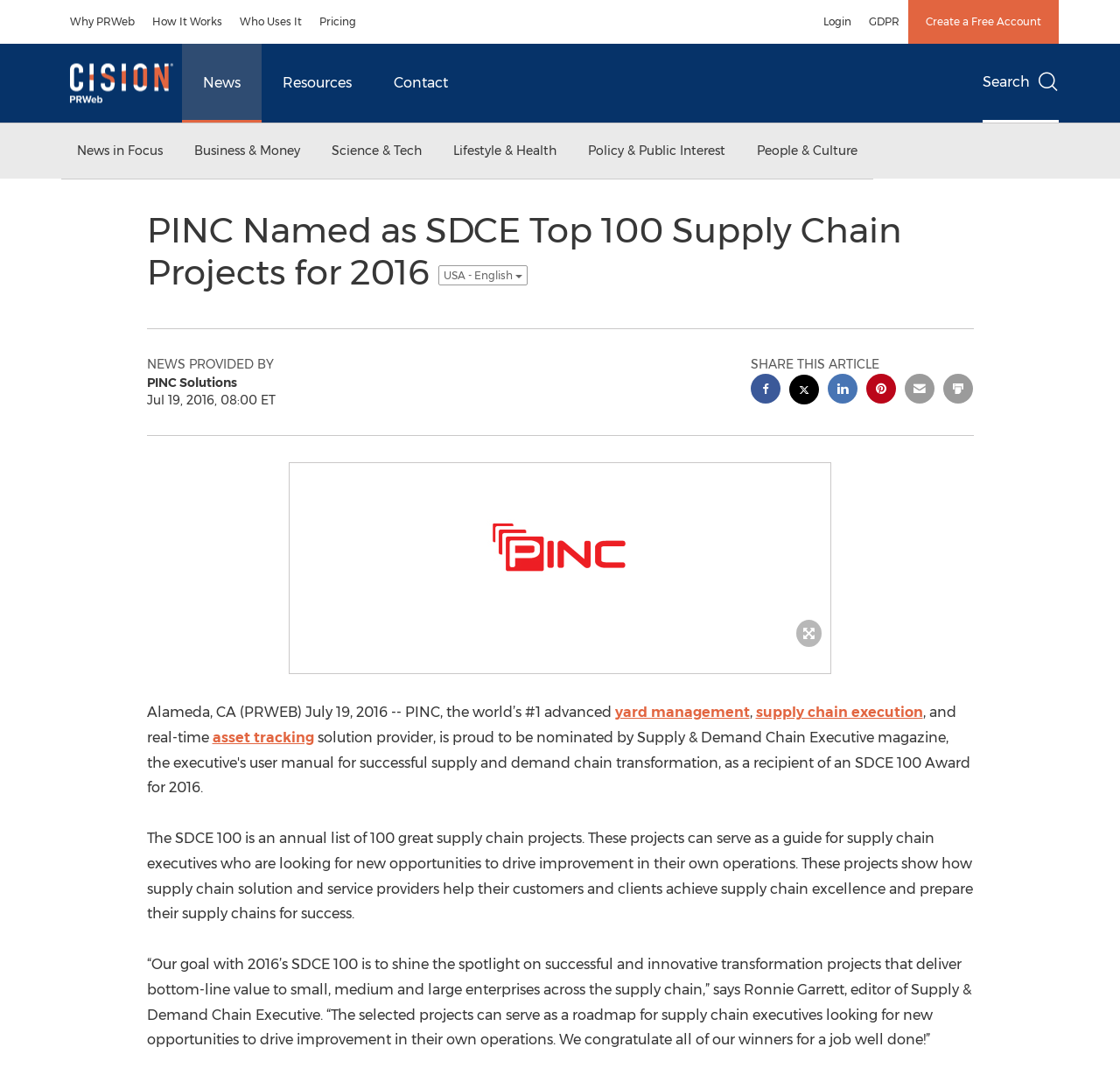How many sharing options are available?
Please provide a single word or phrase as the answer based on the screenshot.

6